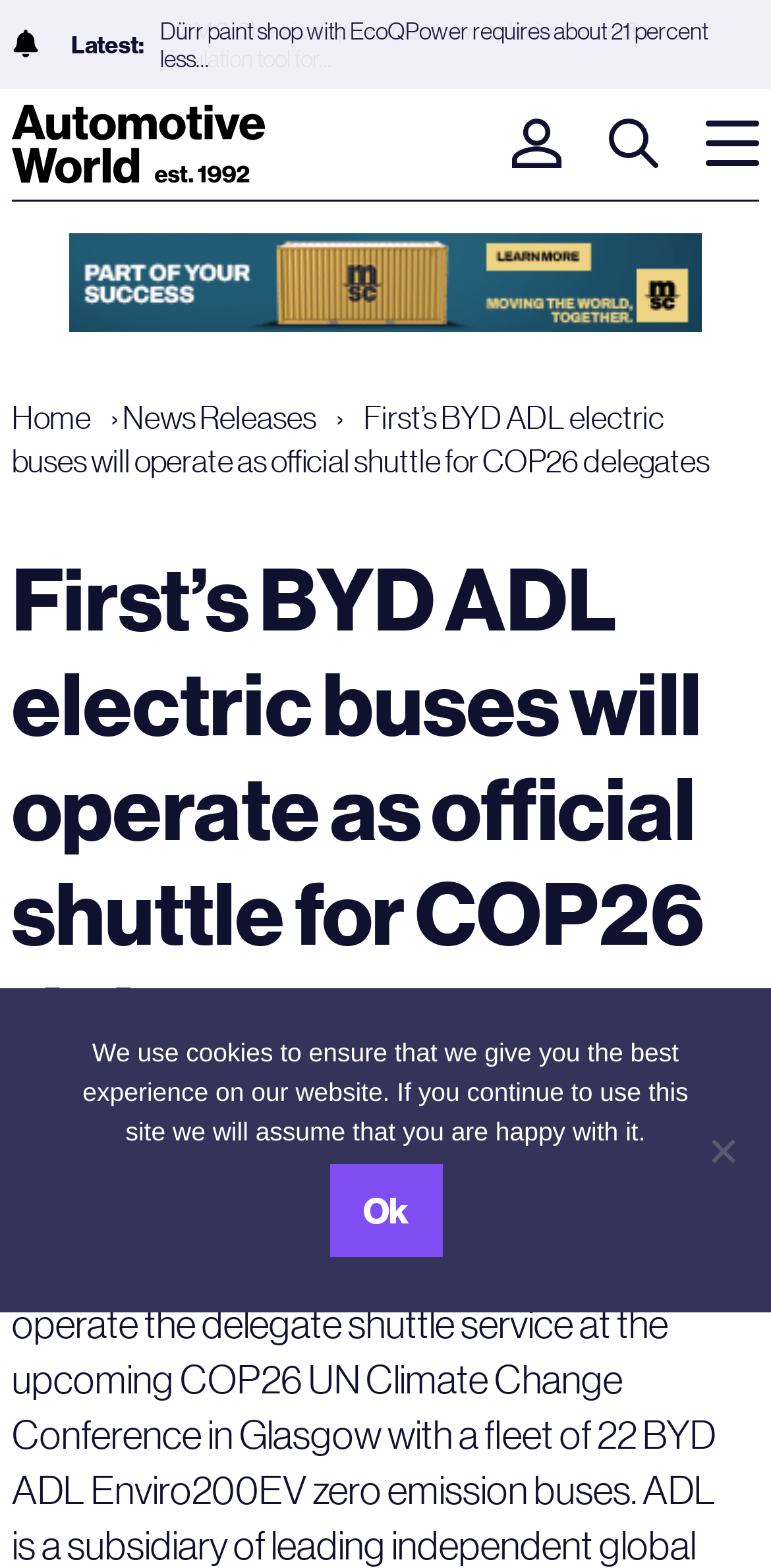Provide a one-word or one-phrase answer to the question:
What is the event mentioned in the article?

COP26